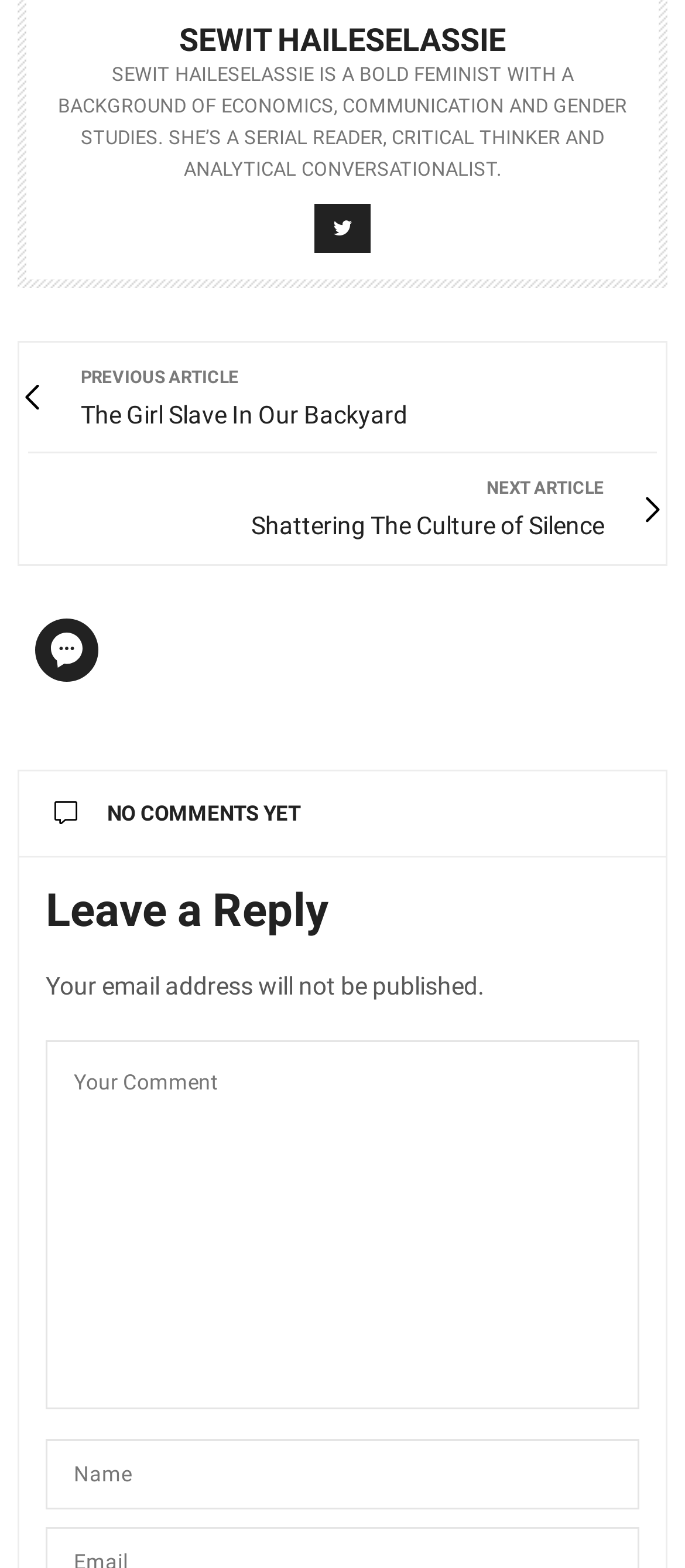Determine the bounding box coordinates of the area to click in order to meet this instruction: "Leave a comment".

[0.067, 0.664, 0.933, 0.899]